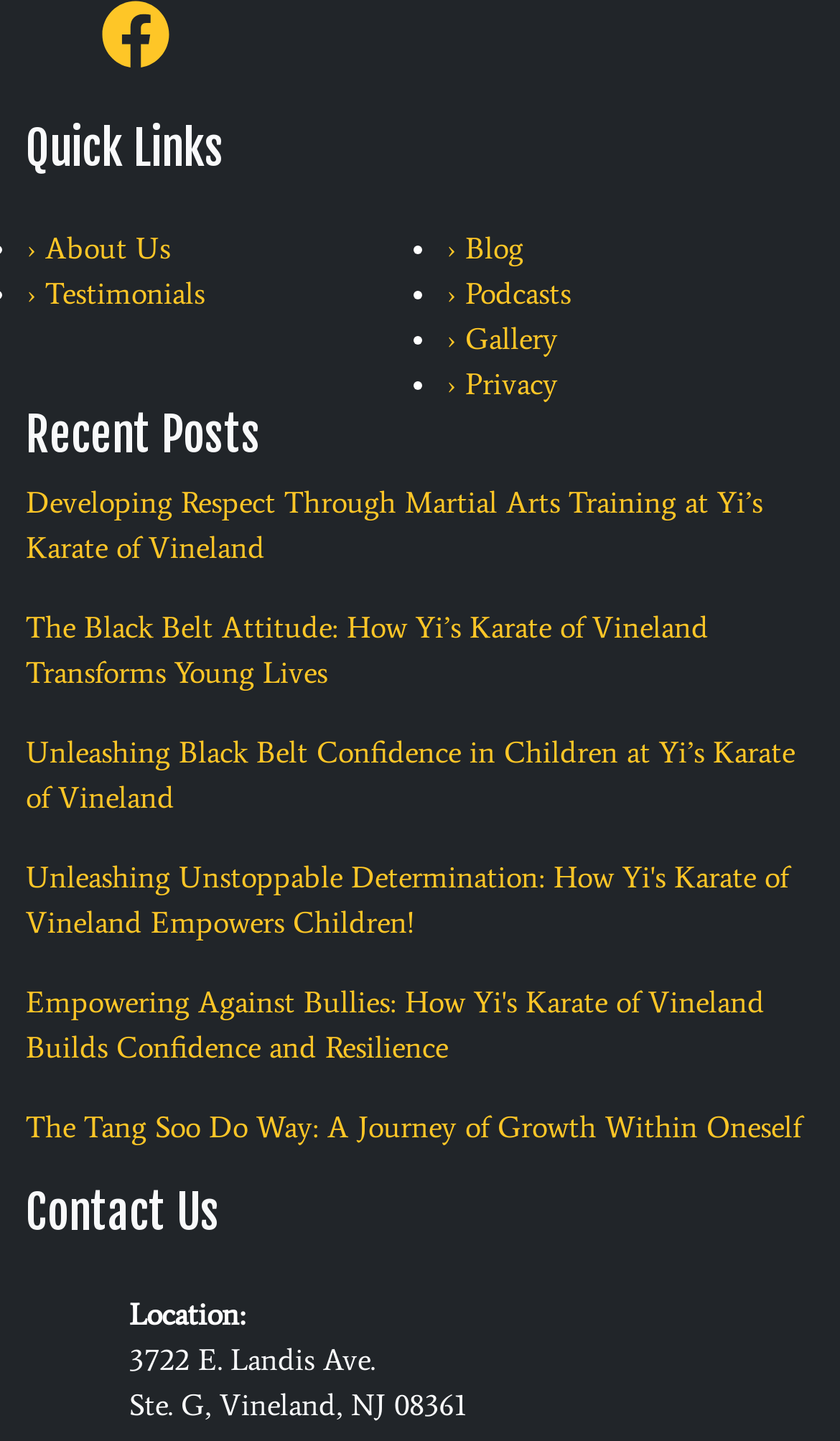What is the name of the karate school?
Please elaborate on the answer to the question with detailed information.

The name of the karate school can be inferred from the links and text on the webpage, specifically the links 'Developing Respect Through Martial Arts Training at Yi’s Karate of Vineland' and '3722 E. Landis Ave. Ste. G, Vineland, NJ 08361' which suggests that the school is located in Vineland and is named Yi's Karate of Vineland.